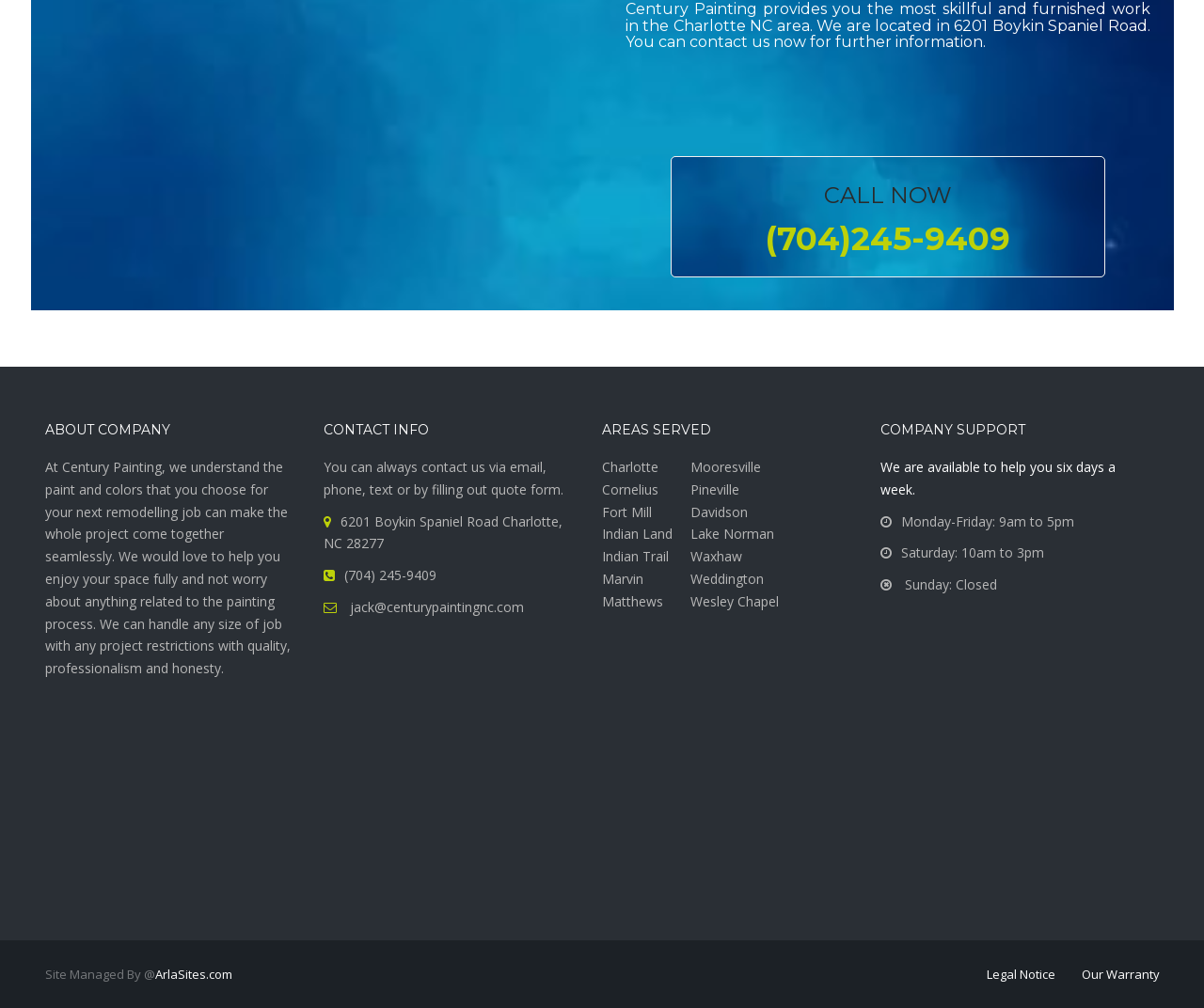Provide the bounding box coordinates for the UI element that is described by this text: "ArlaSites.com". The coordinates should be in the form of four float numbers between 0 and 1: [left, top, right, bottom].

[0.129, 0.958, 0.193, 0.975]